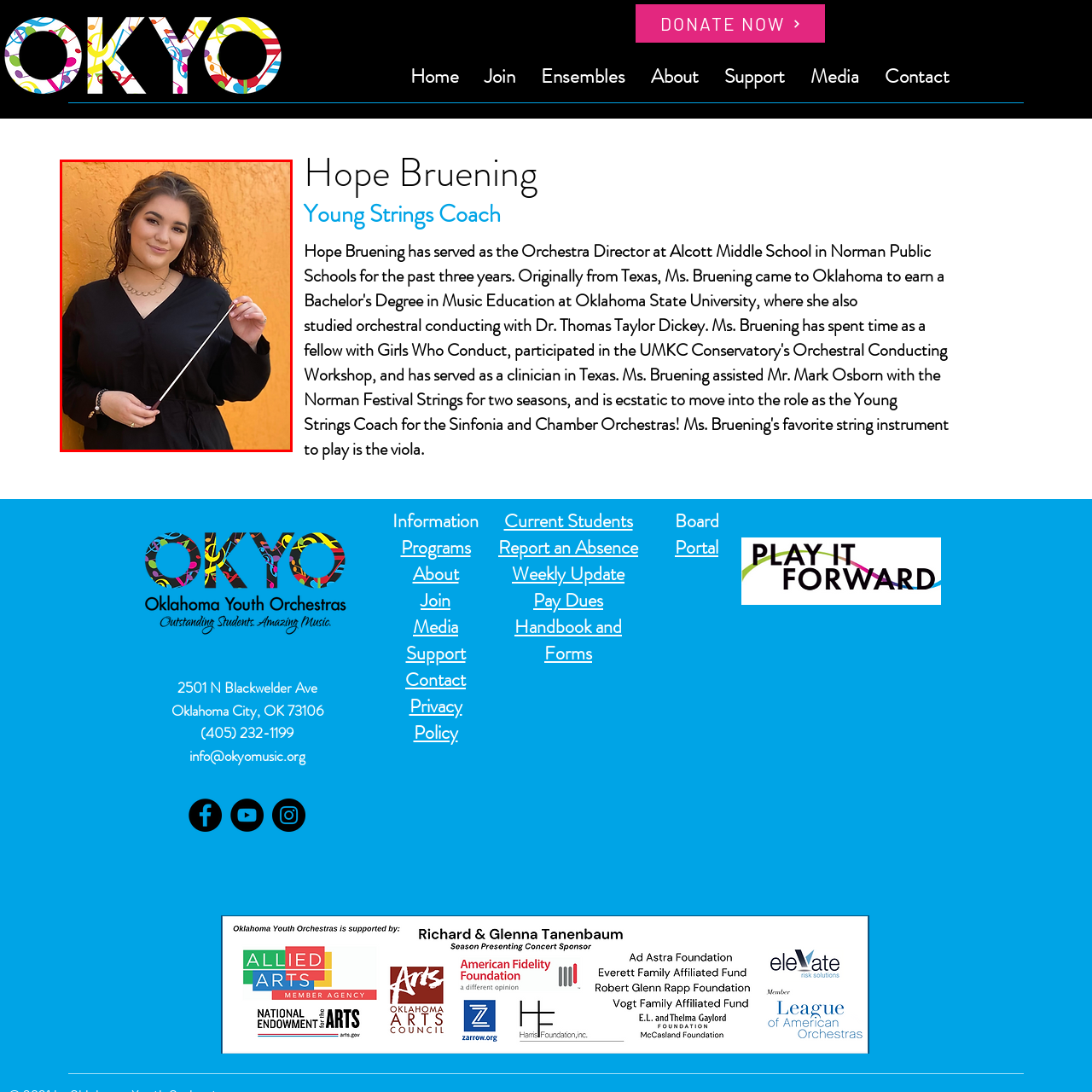What type of hair does Hope have?
Observe the image marked by the red bounding box and generate a detailed answer to the question.

Hope's hair is described as loose and wavy, which frames her face beautifully and adds to her overall elegant appearance.